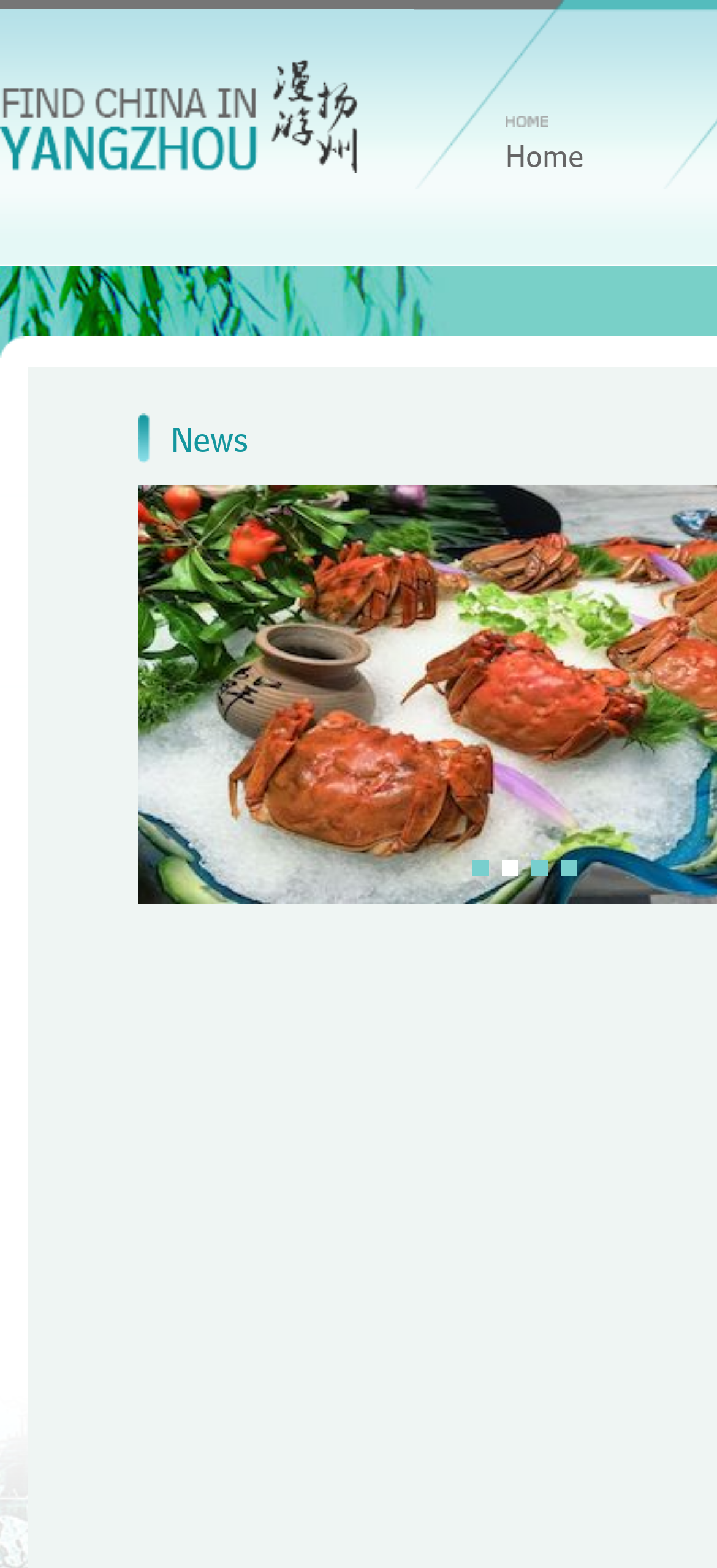Please find the bounding box coordinates in the format (top-left x, top-left y, bottom-right x, bottom-right y) for the given element description. Ensure the coordinates are floating point numbers between 0 and 1. Description: parent_node: --

[0.0, 0.038, 0.5, 0.11]